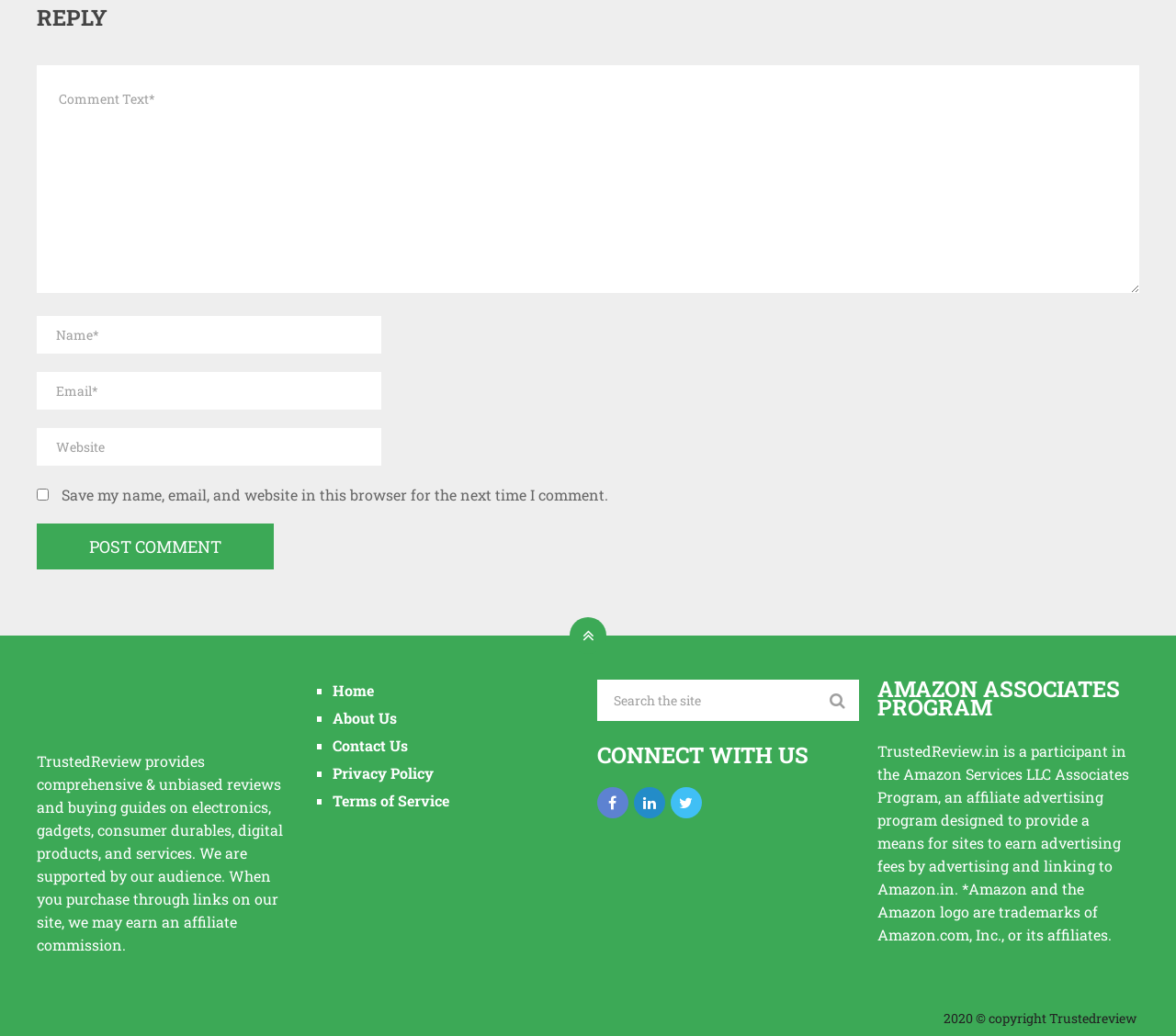What is the purpose of the website?
Could you answer the question in a detailed manner, providing as much information as possible?

Based on the content of the webpage, it appears that the website provides comprehensive and unbiased reviews and buying guides on various products and services, including electronics, gadgets, and consumer durables. The website also earns an affiliate commission when users purchase through links on the site.